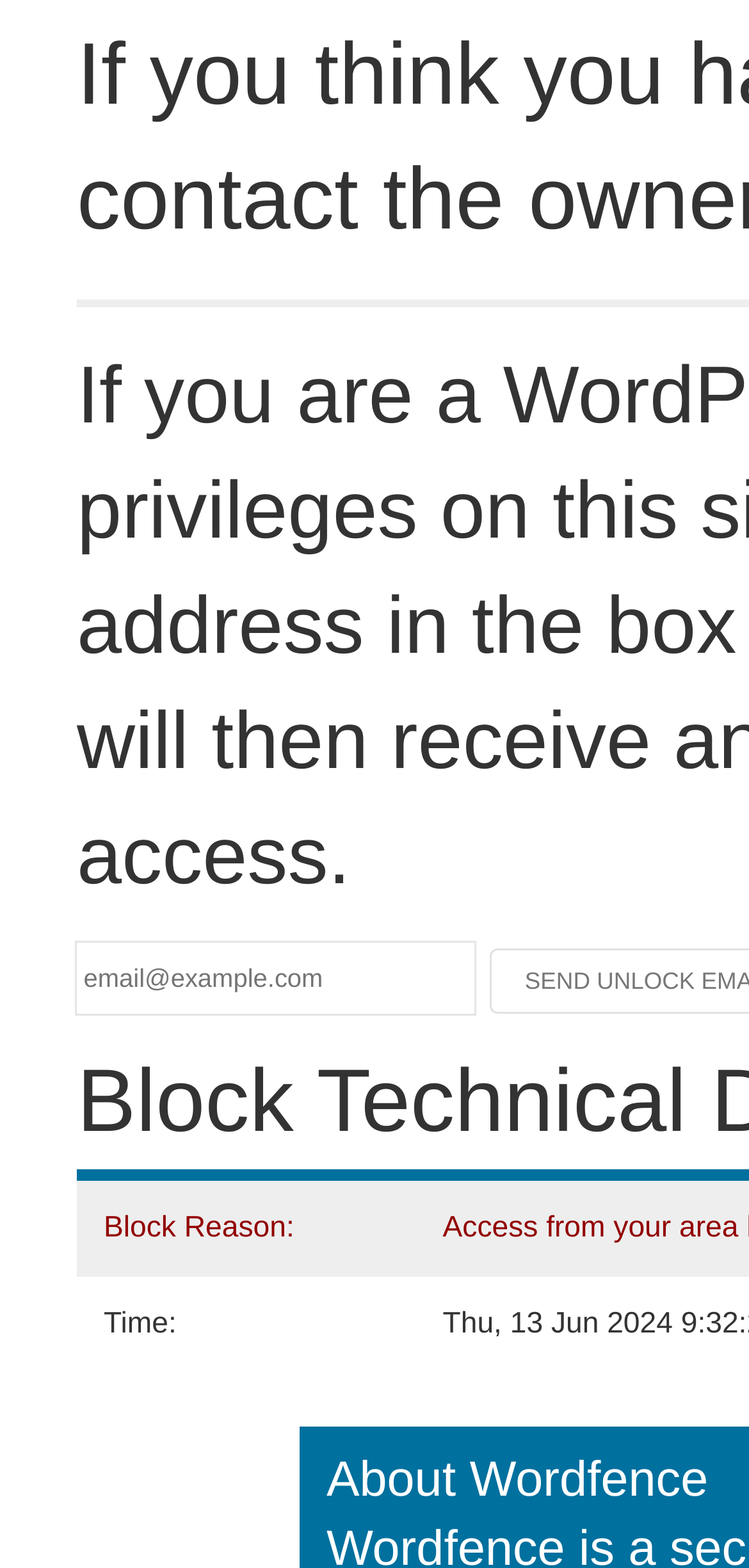From the element description name="email" placeholder="email@example.com", predict the bounding box coordinates of the UI element. The coordinates must be specified in the format (top-left x, top-left y, bottom-right x, bottom-right y) and should be within the 0 to 1 range.

[0.103, 0.602, 0.633, 0.647]